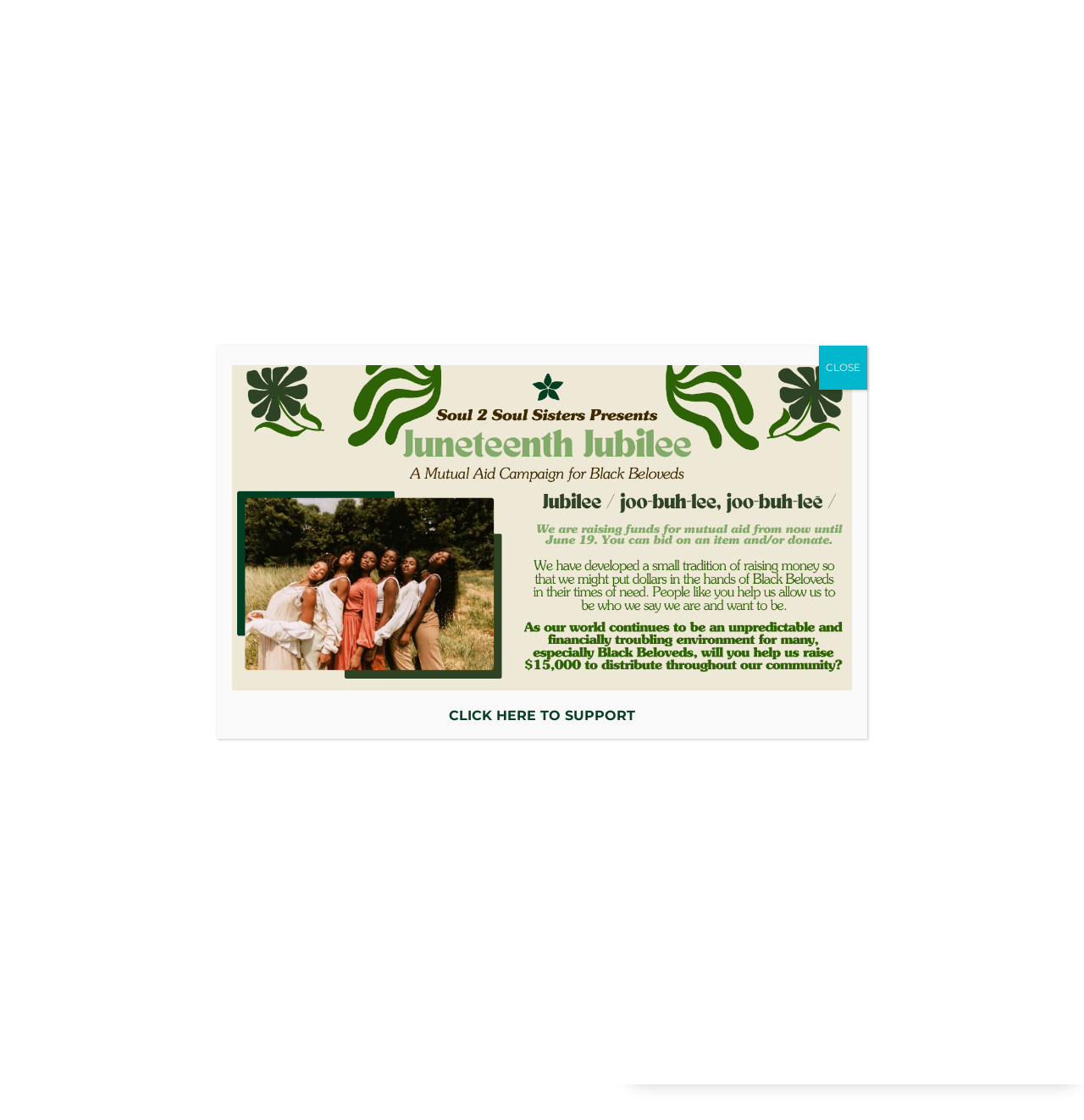Offer a detailed explanation of the webpage layout and contents.

This webpage is about Soul 2 Soul Sisters, an organization focused on Black Women's healing, health, and joy. At the top left corner, there is a logo of Soul 2 Soul Sisters with a registered trademark. Below the logo, there is a main menu with links to various sections, including HOME, WHO WE ARE, #BMHW24, PROGRAMS, EVENTS, RESOURCES, SHOP, NEWS, and CONTACT US.

On the top right corner, there is a DONATE link. Below the main menu, there is a heading "Black Healing, Health & Joy" followed by a description of the program. Further down, there is another heading "We're here for you, Black Women & femmes." accompanied by a message "Yes Sib, you are amazing."

In the middle of the page, there is a dialog box with a message about cookie consent, which includes buttons to accept or opt-out of cookie usage. There is also a link to opt-out preferences and privacy policy.

At the bottom of the page, there is another dialog box with a call-to-action button "CLICK HERE TO SUPPORT" and a close button.